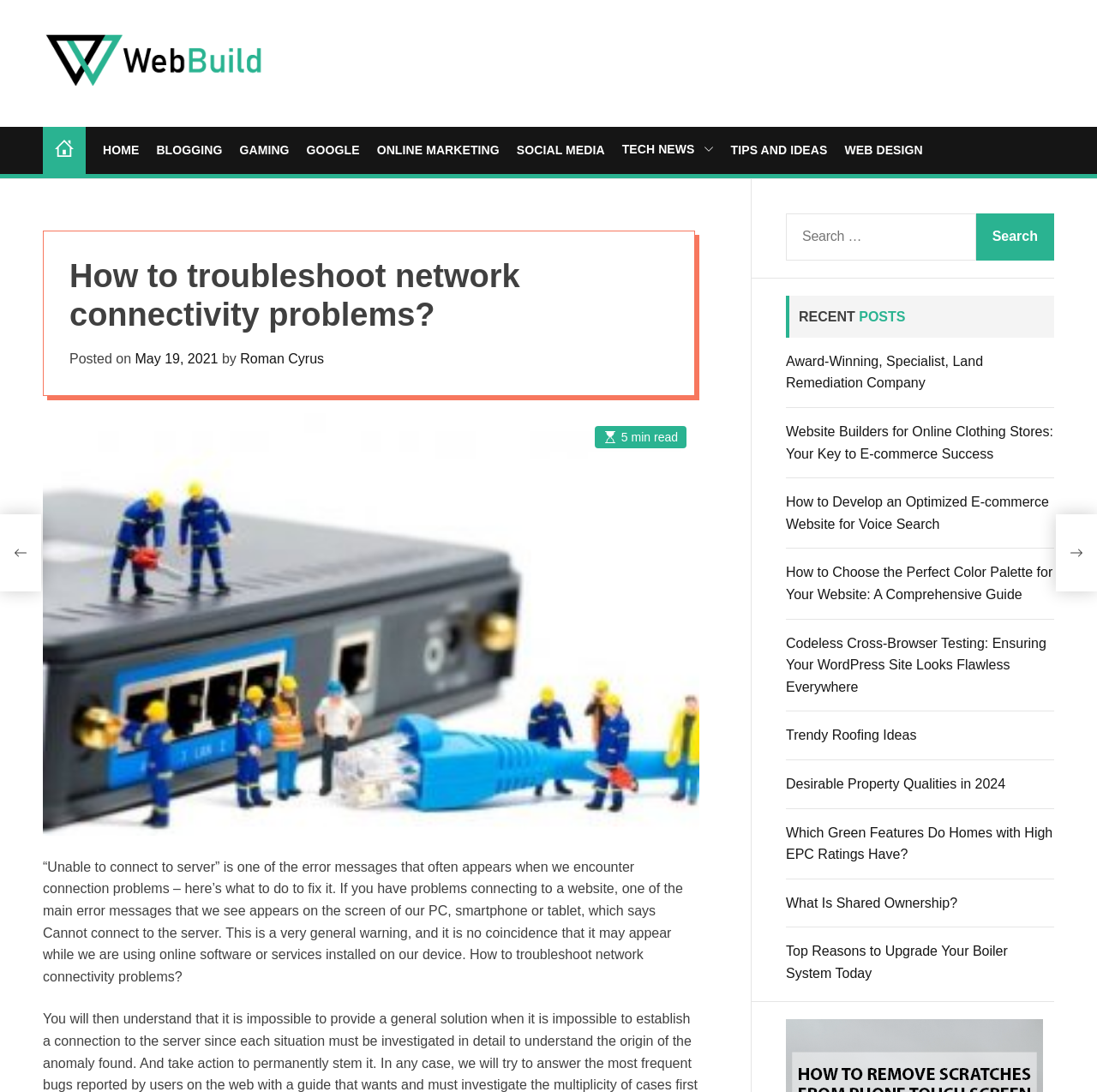Identify the bounding box coordinates of the clickable section necessary to follow the following instruction: "Read the article 'Award-Winning, Specialist, Land Remediation Company'". The coordinates should be presented as four float numbers from 0 to 1, i.e., [left, top, right, bottom].

[0.716, 0.324, 0.896, 0.357]